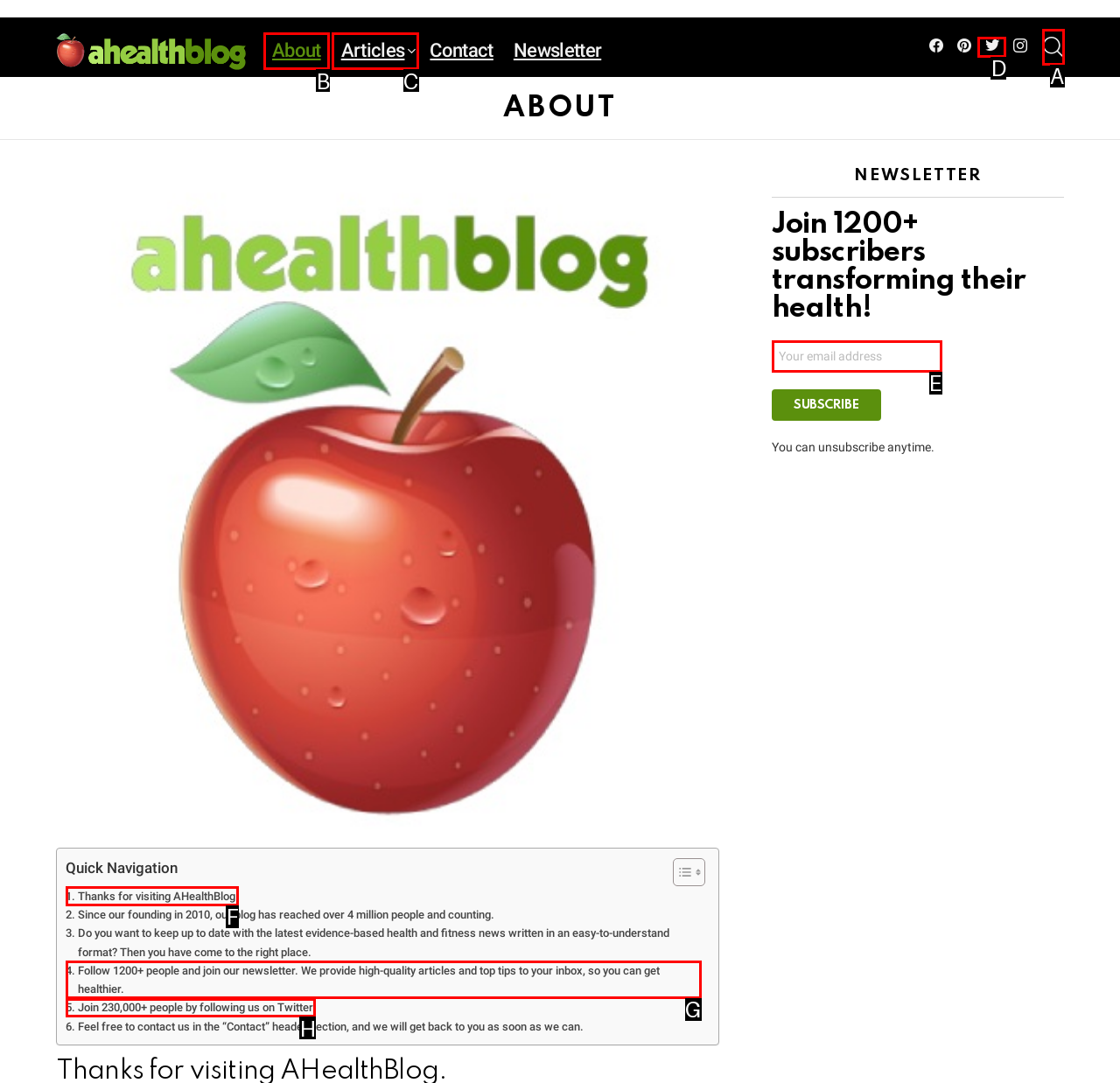Which option should I select to accomplish the task: Search for something? Respond with the corresponding letter from the given choices.

A